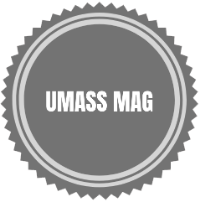Use the details in the image to answer the question thoroughly: 
What is the color of the text in the logo?

The caption states that the logo is designed in bold white text, which implies that the text itself is white in color.